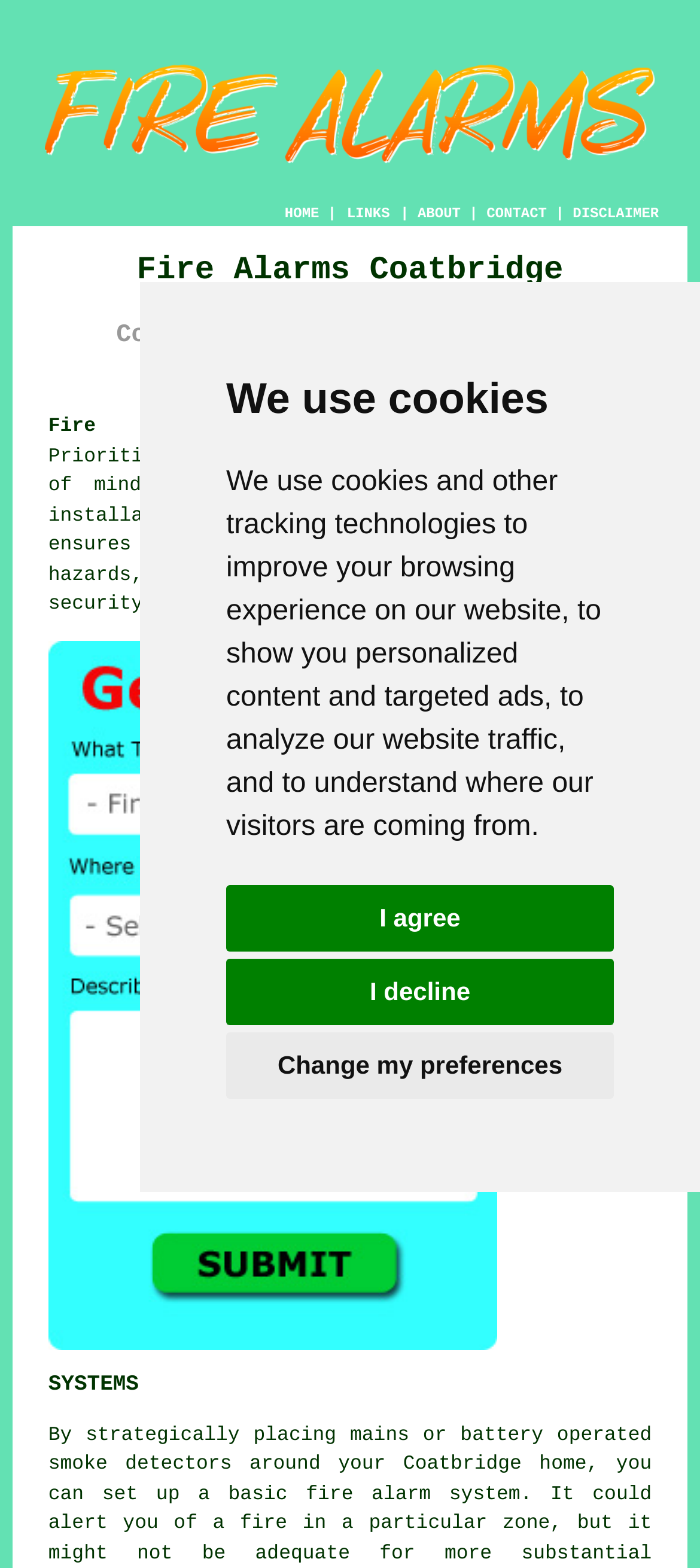Based on the image, provide a detailed and complete answer to the question: 
What is the benefit of having a fire alarm system?

As stated on the webpage, prioritizing the safety of loved ones brings peace of mind to anyone residing in Coatbridge, implying that having a fire alarm system can provide a sense of security and comfort.